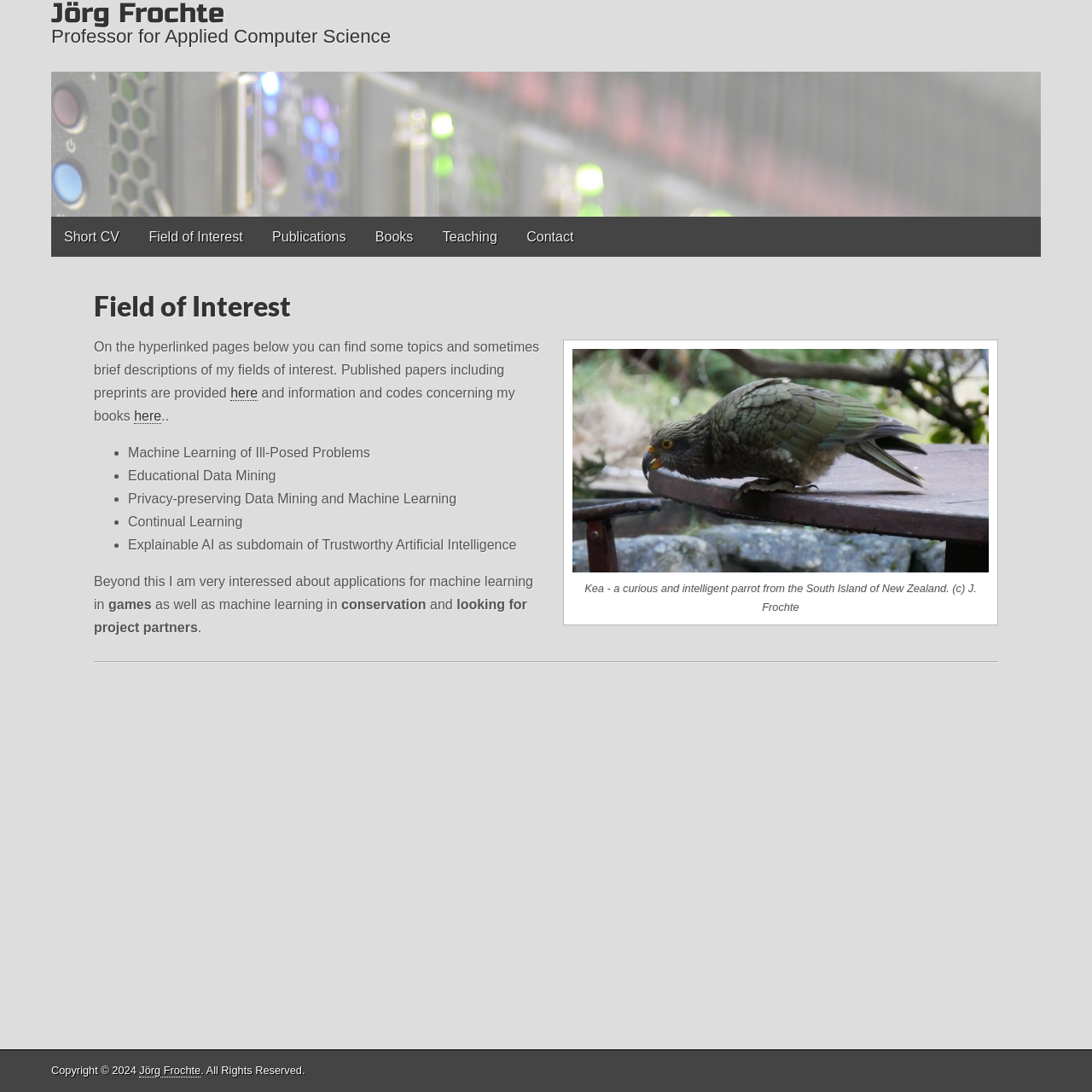Using a single word or phrase, answer the following question: 
What is the main topic of the webpage?

Field of Interest